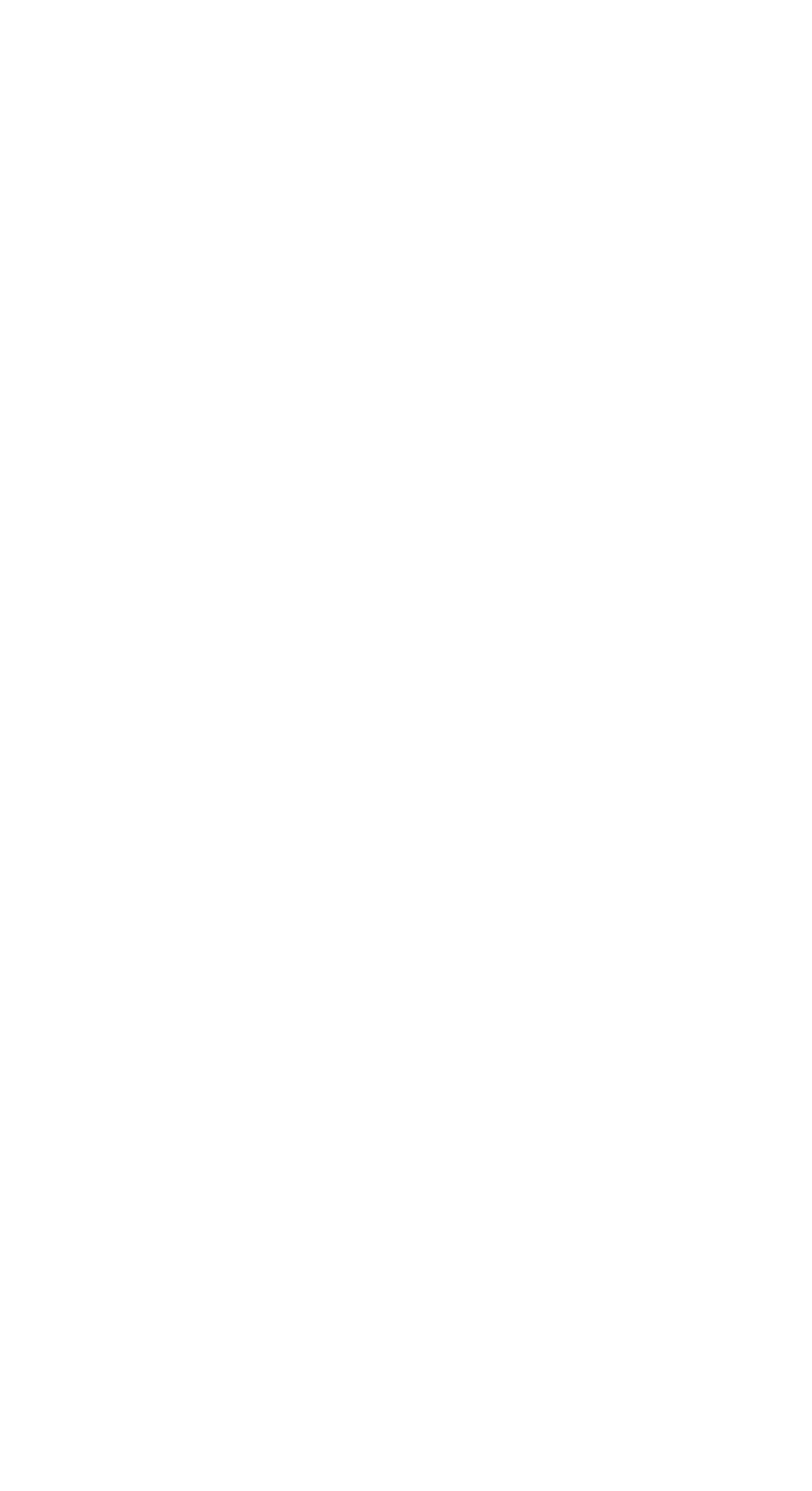Could you highlight the region that needs to be clicked to execute the instruction: "View the post of Dark Sakul"?

None